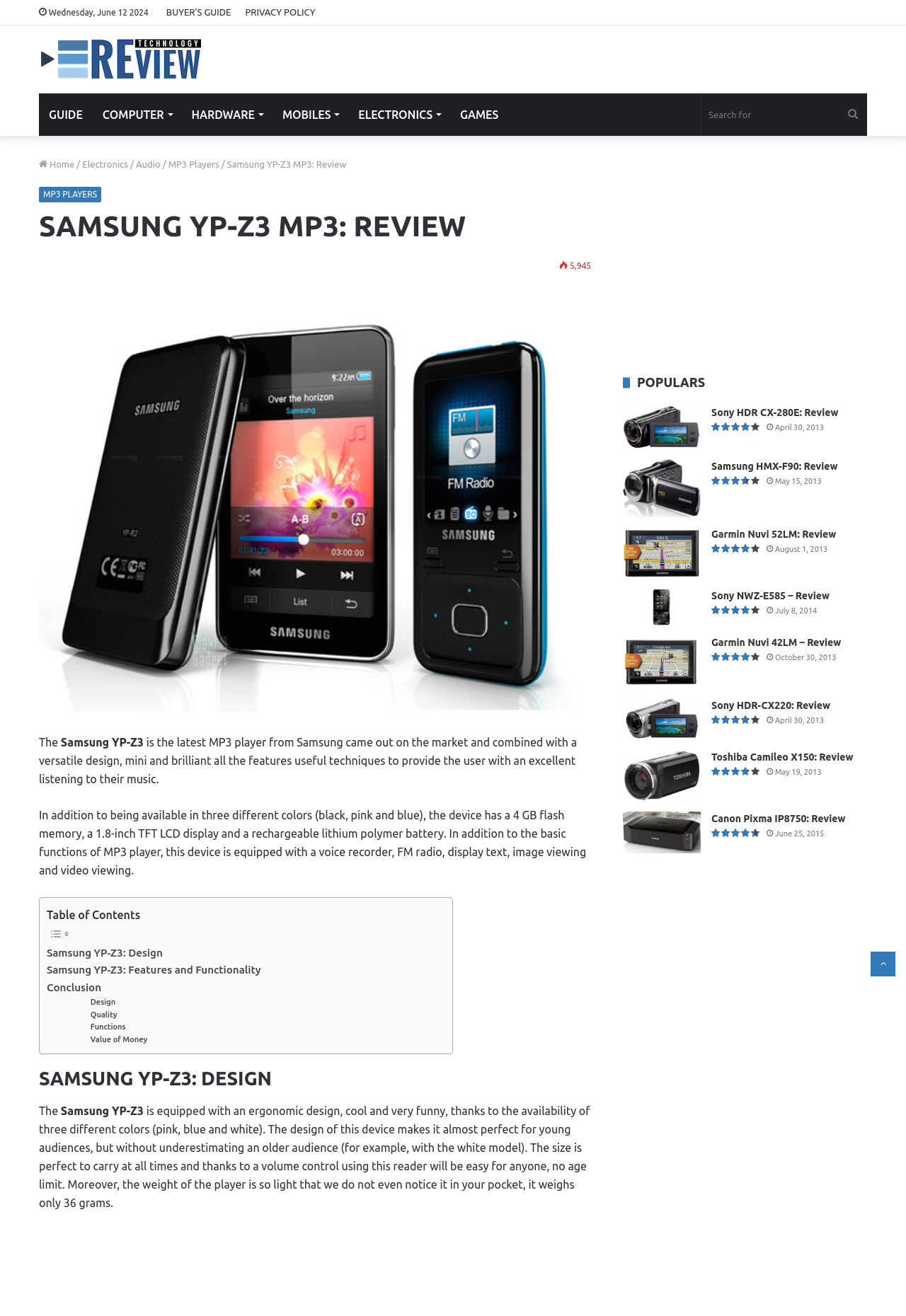What is the purpose of the voice recorder feature in the Samsung YP-Z3?
With the help of the image, please provide a detailed response to the question.

The webpage mentions that the Samsung YP-Z3 has a voice recorder feature, but it does not specify the purpose of this feature.